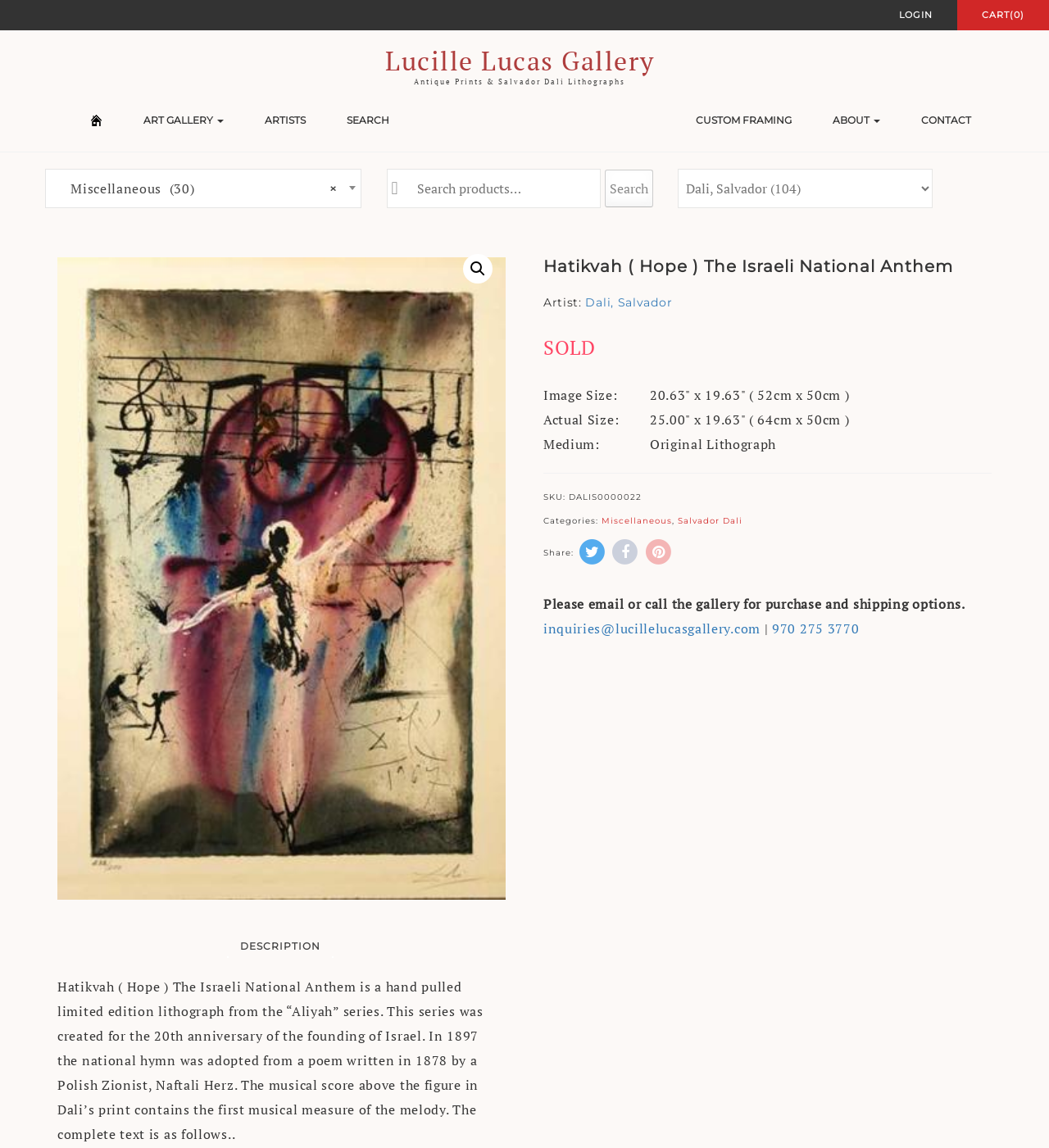Utilize the details in the image to give a detailed response to the question: What is the name of the artist?

The answer can be found in the section where the artwork's details are listed. The 'Artist:' label is followed by a link to 'Dali, Salvador', indicating that Salvador Dali is the artist of the lithograph.